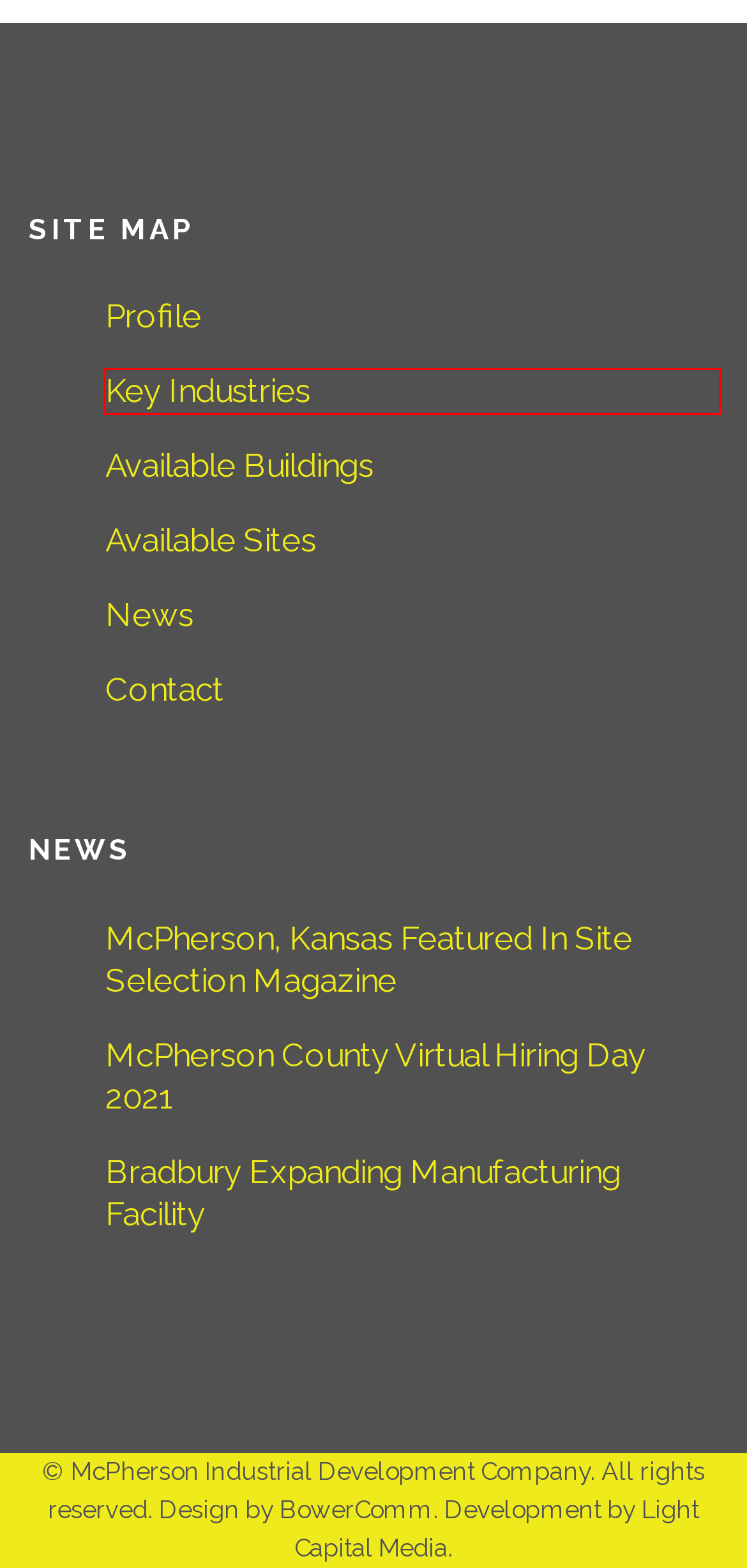You have a screenshot of a webpage with an element surrounded by a red bounding box. Choose the webpage description that best describes the new page after clicking the element inside the red bounding box. Here are the candidates:
A. MIDC | Key Industries
B. MIDC | Profile
C. MIDC | Available Sites
D. MIDC | News
E. MIDC | Available Buildings
F. MIDC | McPherson, Kansas Featured In Site Selection Magazine
G. MIDC | McPherson Industrial Development Company
H. MIDC | Contact

A